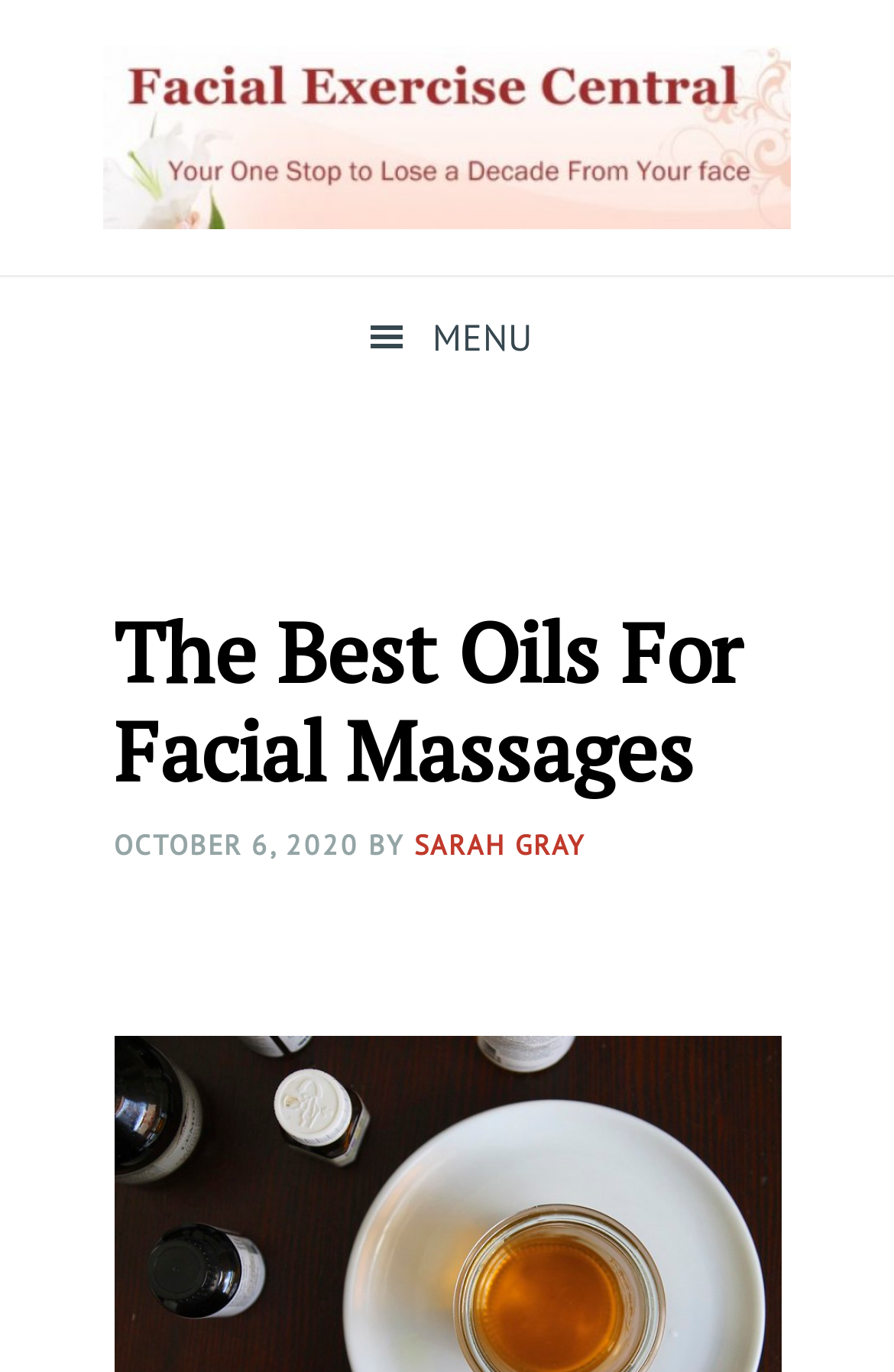Provide your answer in a single word or phrase: 
What is the date of the article?

OCTOBER 6, 2020